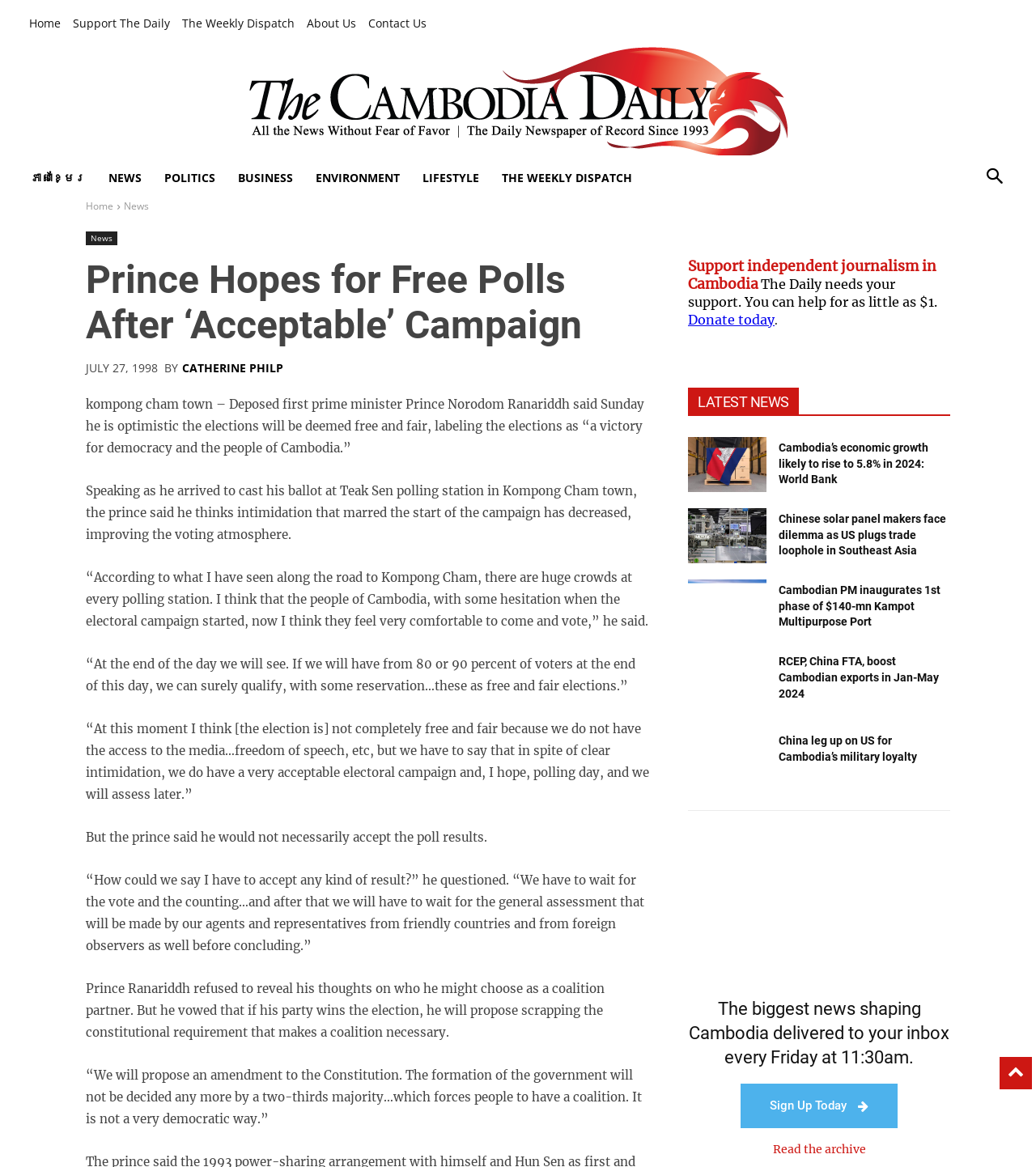Locate the bounding box coordinates of the area that needs to be clicked to fulfill the following instruction: "Click on the 'Home' link". The coordinates should be in the format of four float numbers between 0 and 1, namely [left, top, right, bottom].

[0.028, 0.01, 0.059, 0.031]